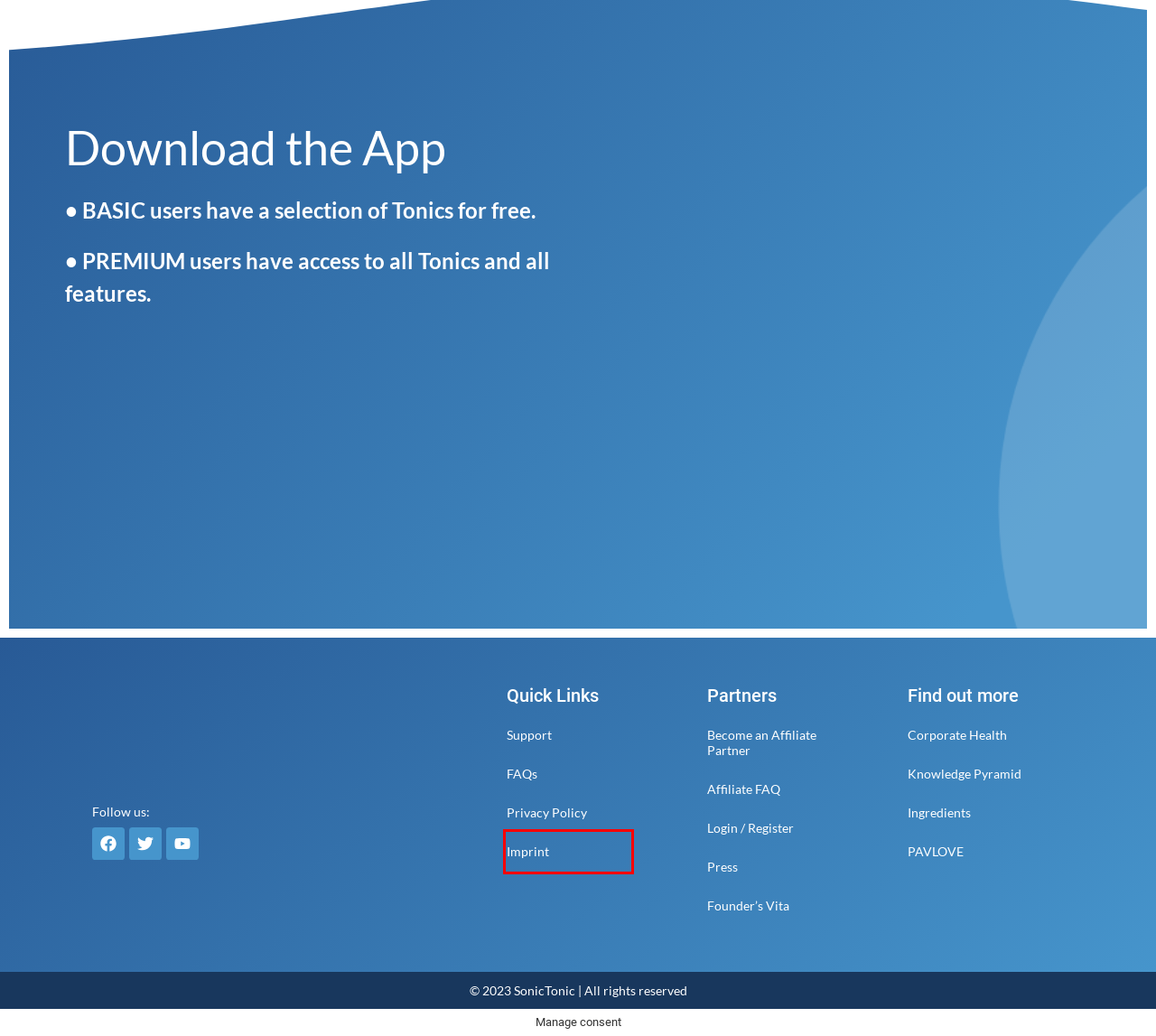Examine the screenshot of a webpage with a red rectangle bounding box. Select the most accurate webpage description that matches the new webpage after clicking the element within the bounding box. Here are the candidates:
A. Become an Affiliate Partner - SonicTonic
B. Imprint - SonicTonic
C. Knowledge Pyramid - SonicTonic
D. PAVLOVE - SonicTonic
E. FAQs - SonicTonic
F. Corporate Health - SonicTonic
G. Press - SonicTonic
H. Ingredients - SonicTonic

B